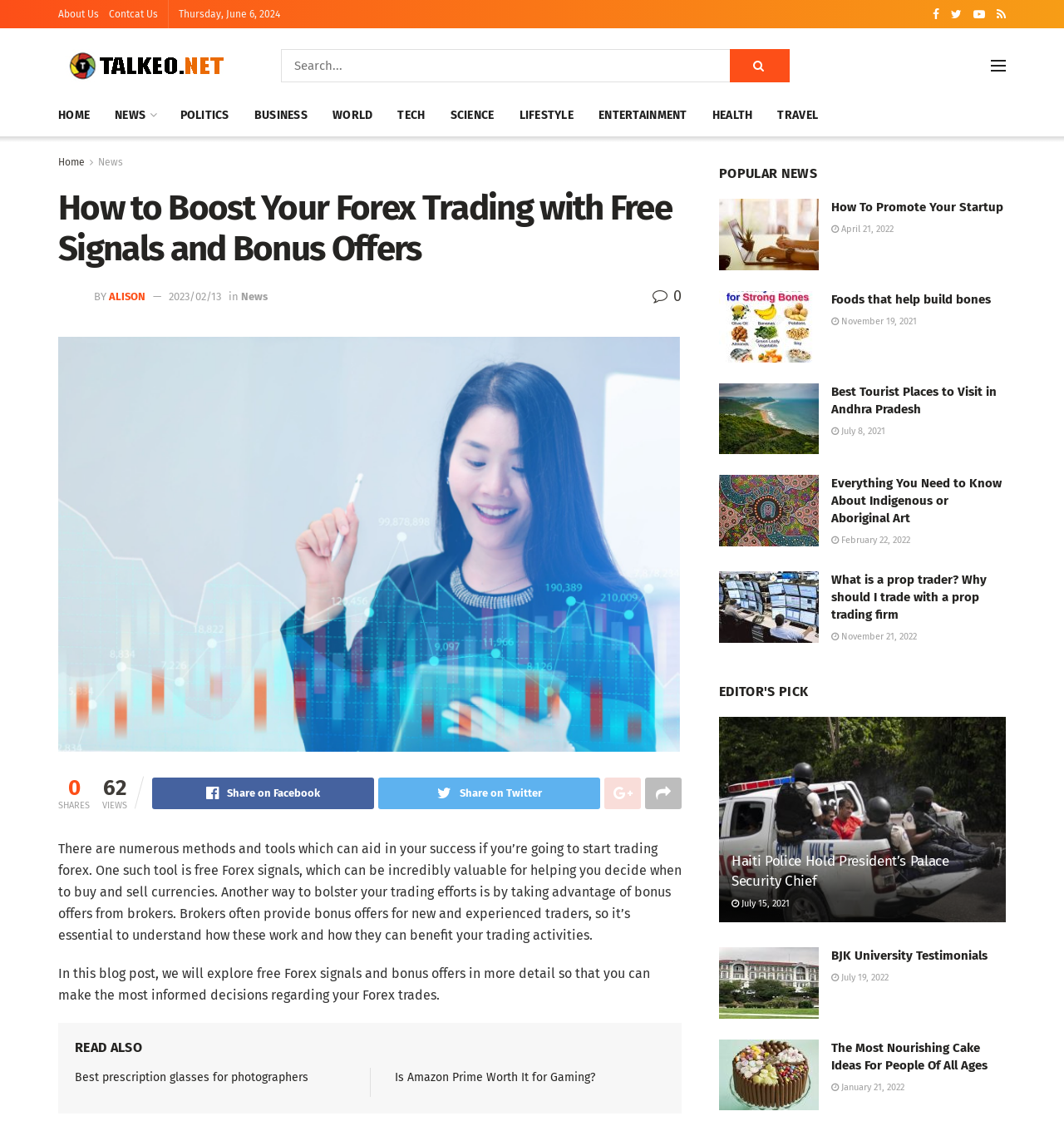Please indicate the bounding box coordinates of the element's region to be clicked to achieve the instruction: "Read the article about Forex trading". Provide the coordinates as four float numbers between 0 and 1, i.e., [left, top, right, bottom].

[0.055, 0.298, 0.641, 0.666]